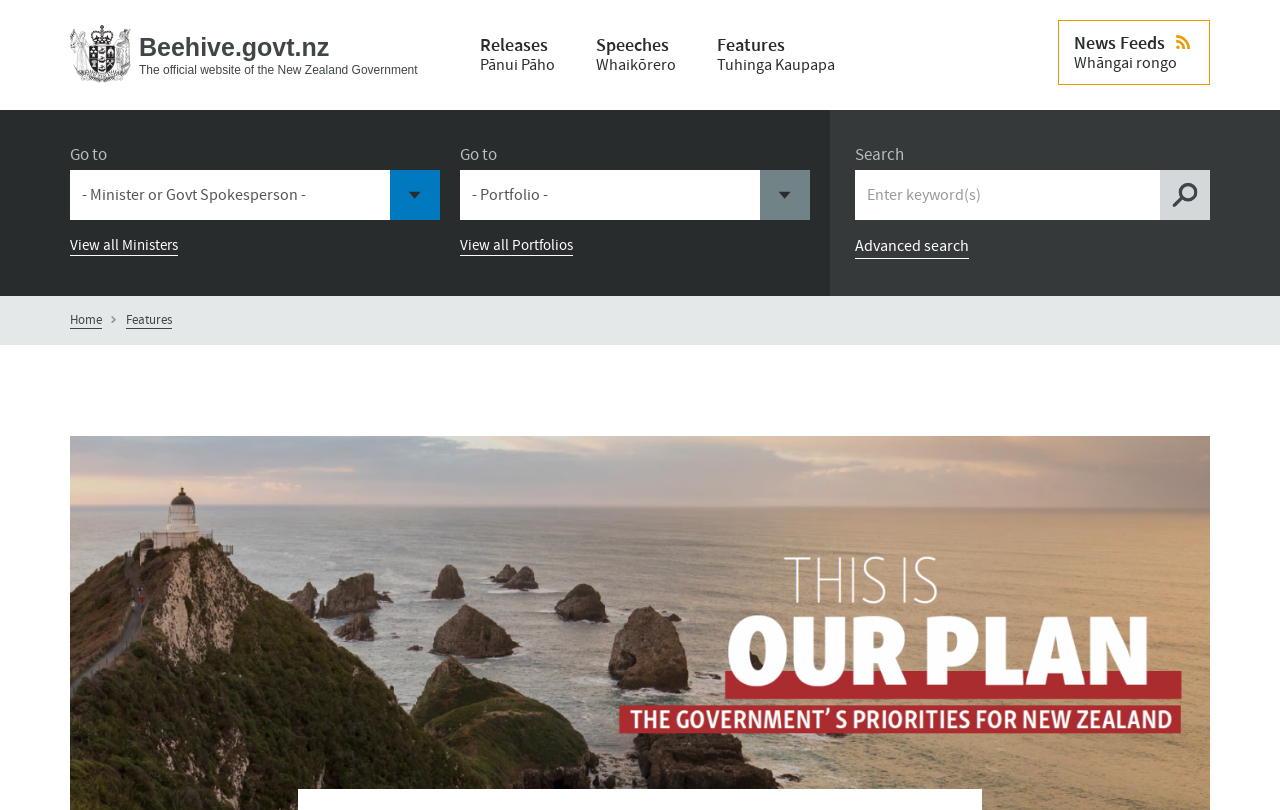Find the bounding box coordinates of the clickable area that will achieve the following instruction: "Click on the US Store link".

None